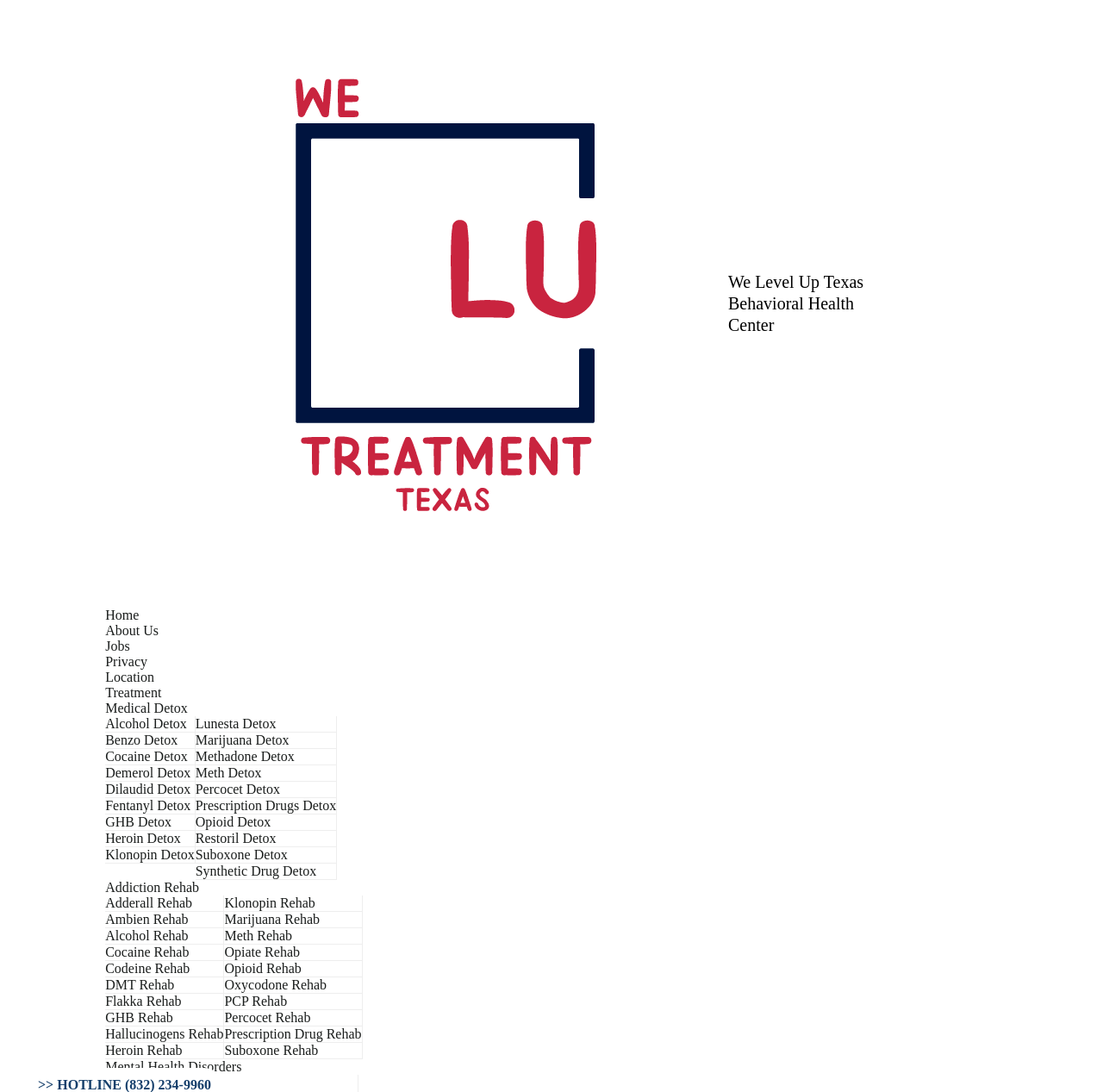Analyze the image and deliver a detailed answer to the question: What is the last item in the 'Treatment' menu?

The last item in the 'Treatment' menu can be found by examining the links under the 'Treatment' menu. The last link is 'Synthetic Drug Detox'.